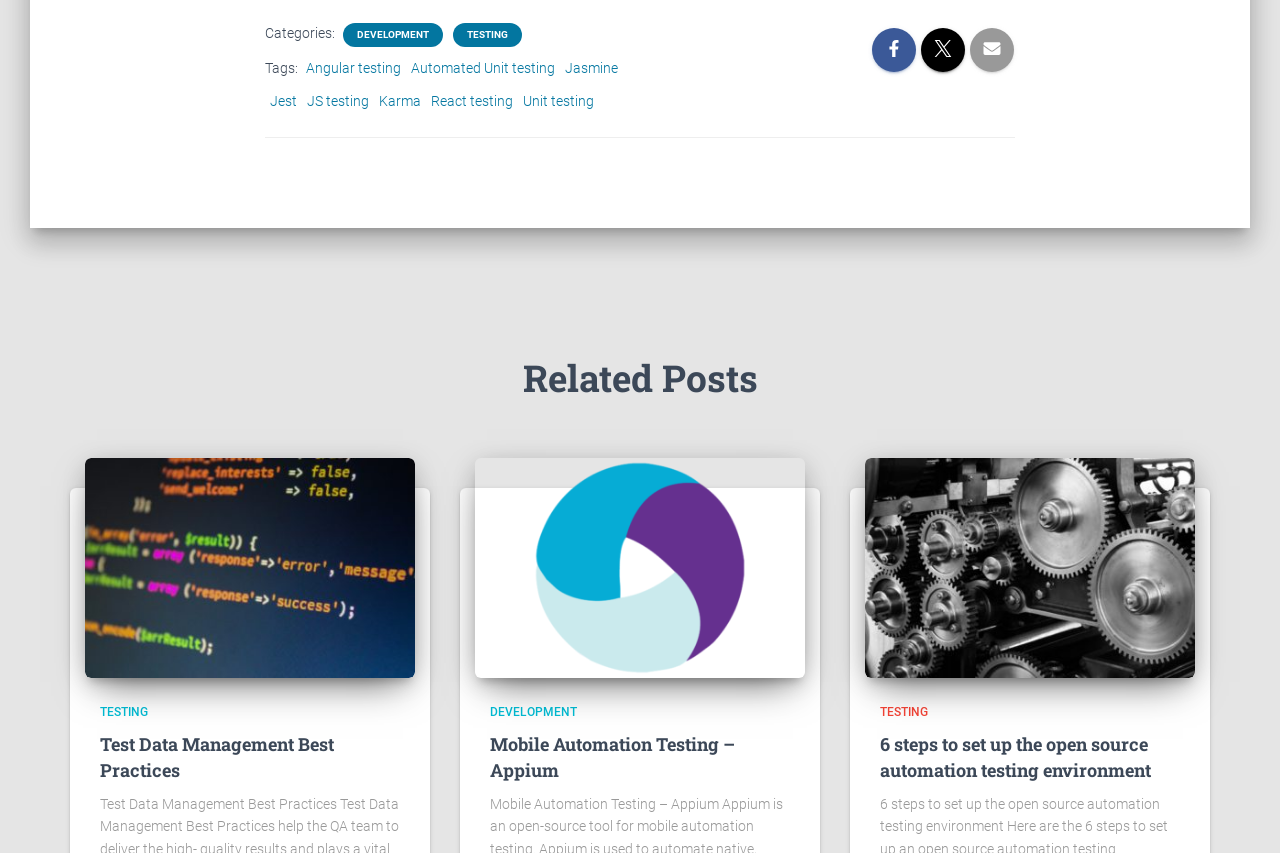Reply to the question with a brief word or phrase: How many categories are listed?

2